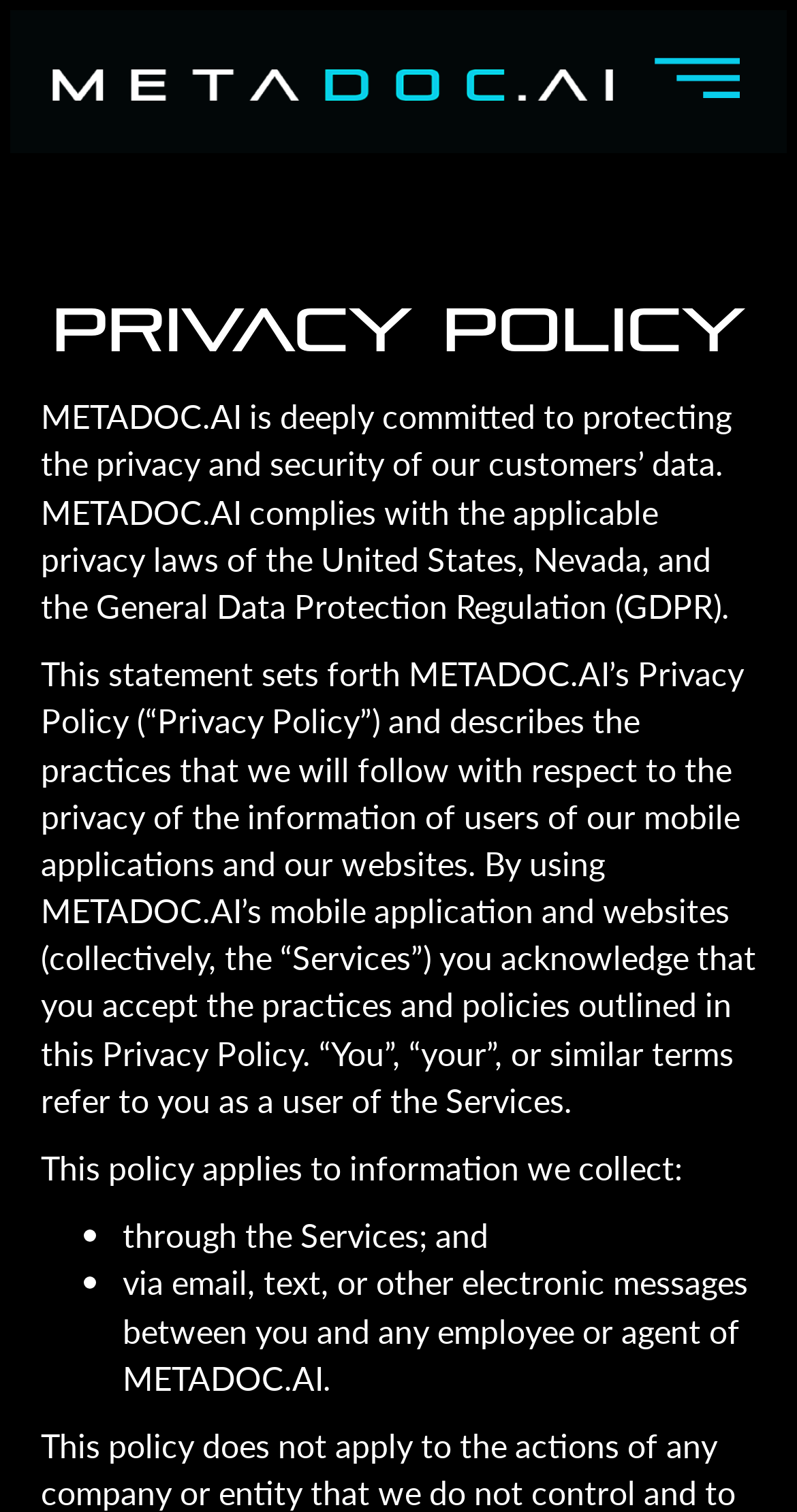What is the purpose of this policy?
Examine the image and give a concise answer in one word or a short phrase.

To protect customer data